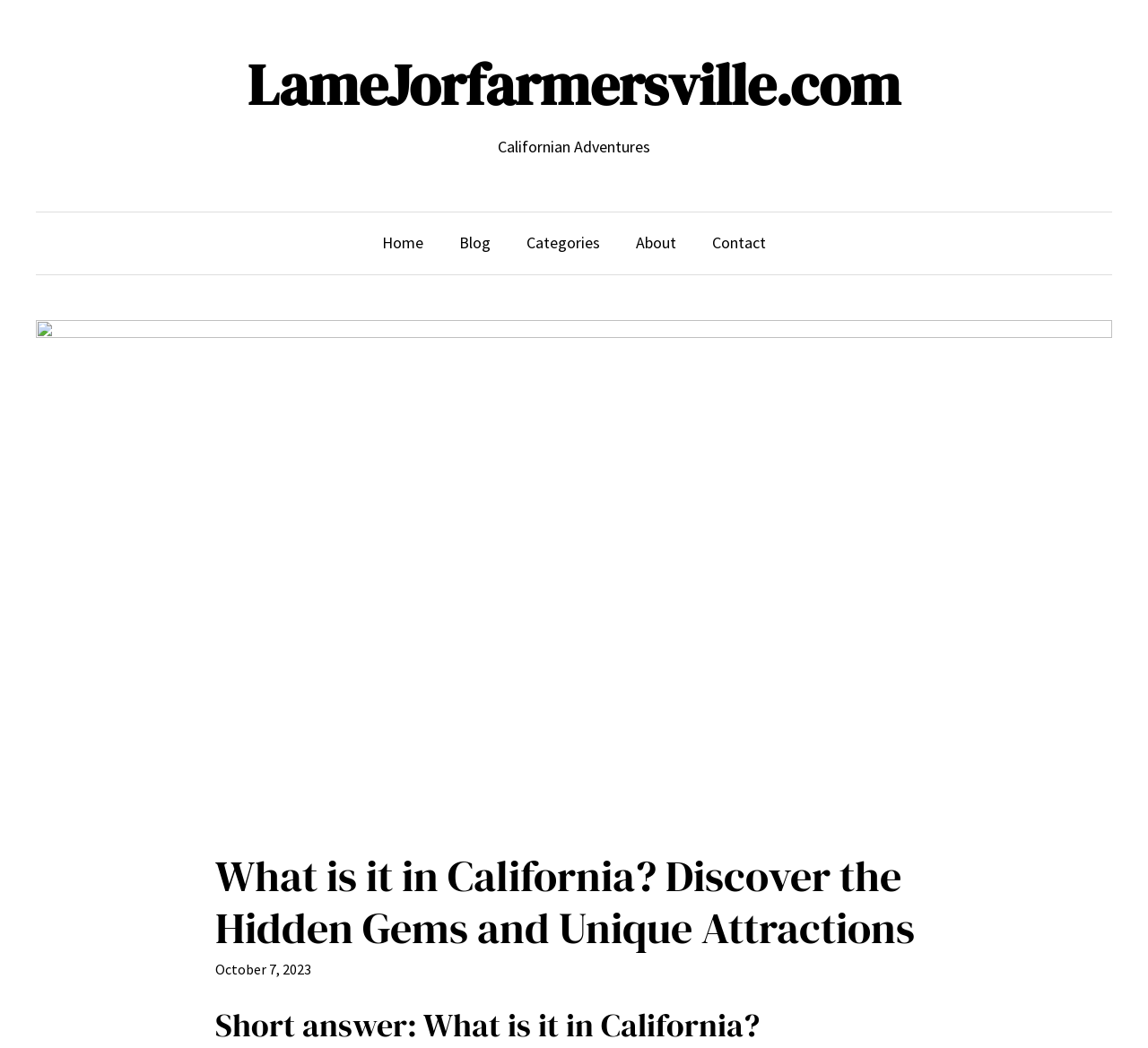Answer the question in a single word or phrase:
What is the topic of the main article on this webpage?

Hidden Gems and Unique Attractions in California